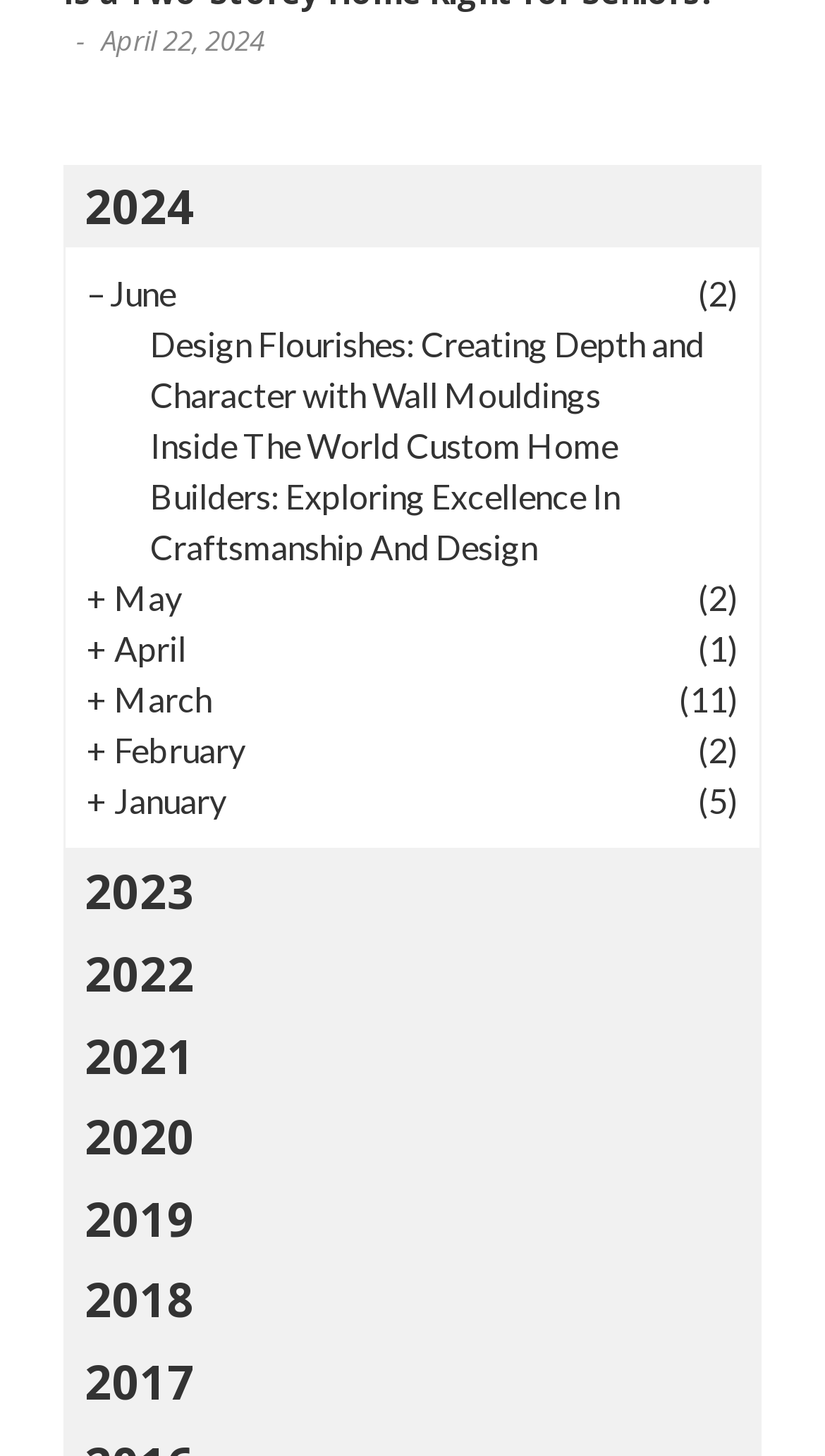Please find the bounding box coordinates of the element that must be clicked to perform the given instruction: "View articles from 2024". The coordinates should be four float numbers from 0 to 1, i.e., [left, top, right, bottom].

[0.077, 0.113, 0.923, 0.169]